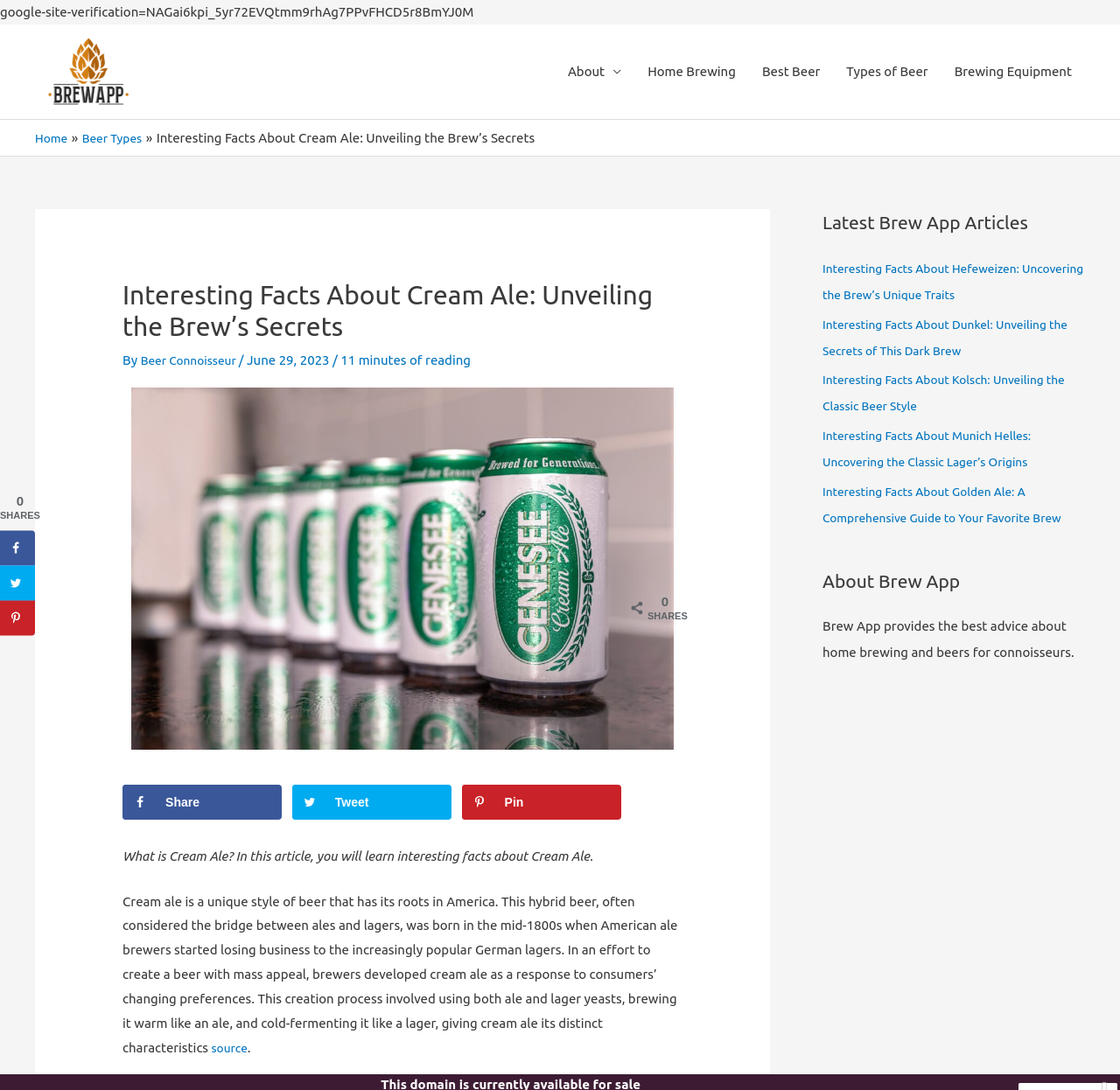Refer to the screenshot and give an in-depth answer to this question: Who wrote this article?

The author of the article is mentioned as 'Beer Connoisseur' along with the date of publication, which is June 29, 2023.